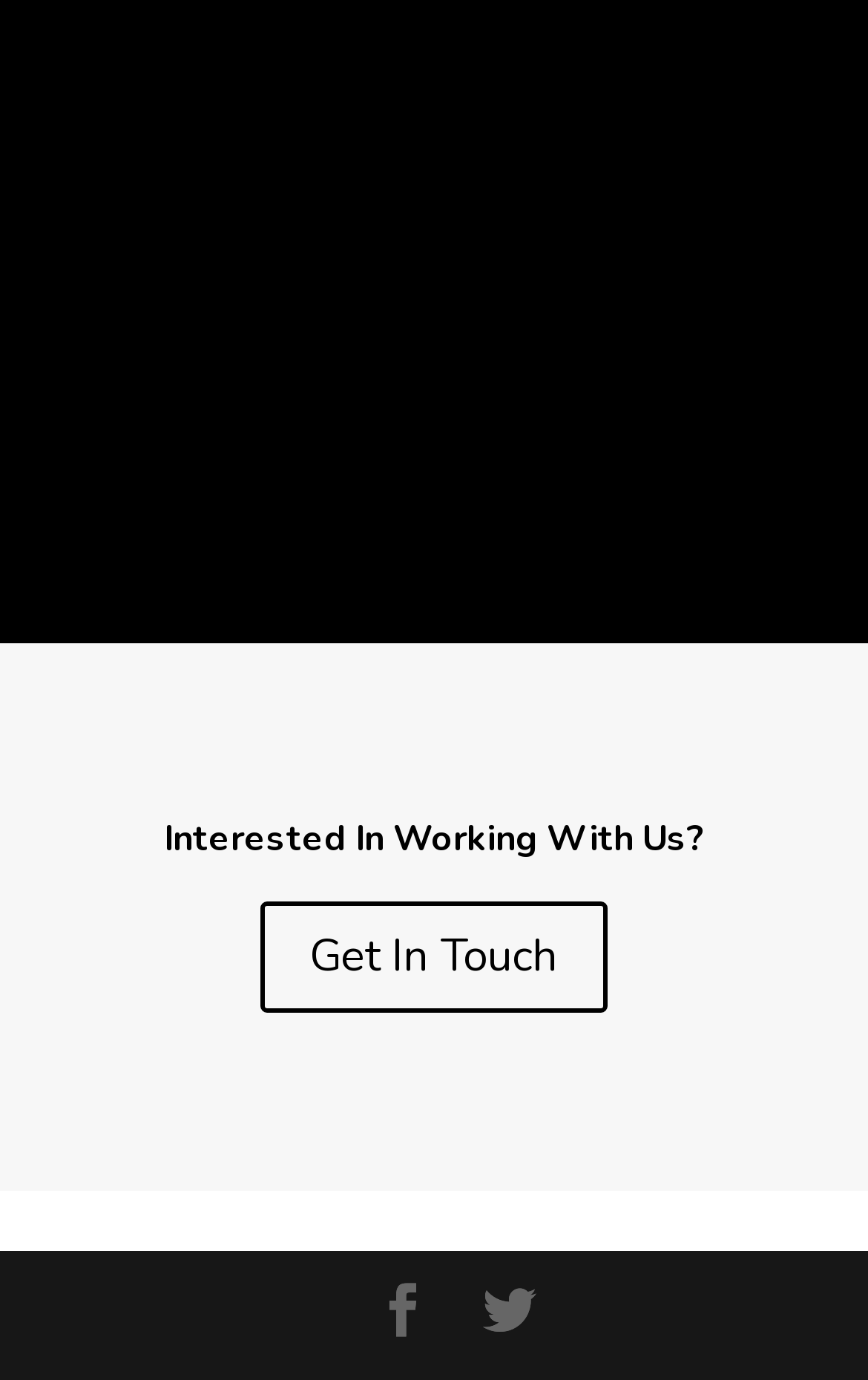Please locate the UI element described by "Facebook" and provide its bounding box coordinates.

[0.433, 0.931, 0.495, 0.977]